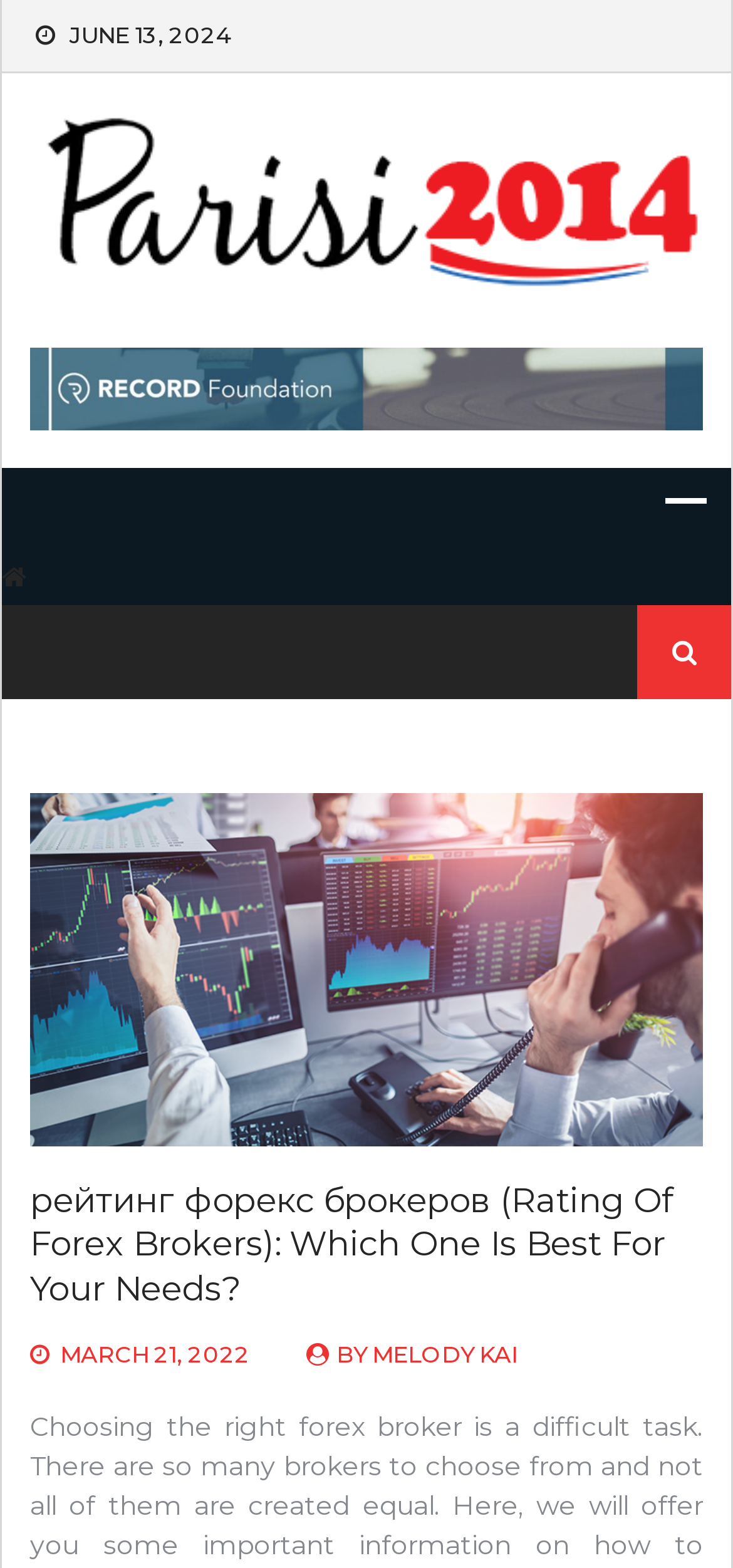Who is the author of the article?
Based on the image, please offer an in-depth response to the question.

The author of the article can be found at the bottom of the webpage, which is 'MELODY KAI'.